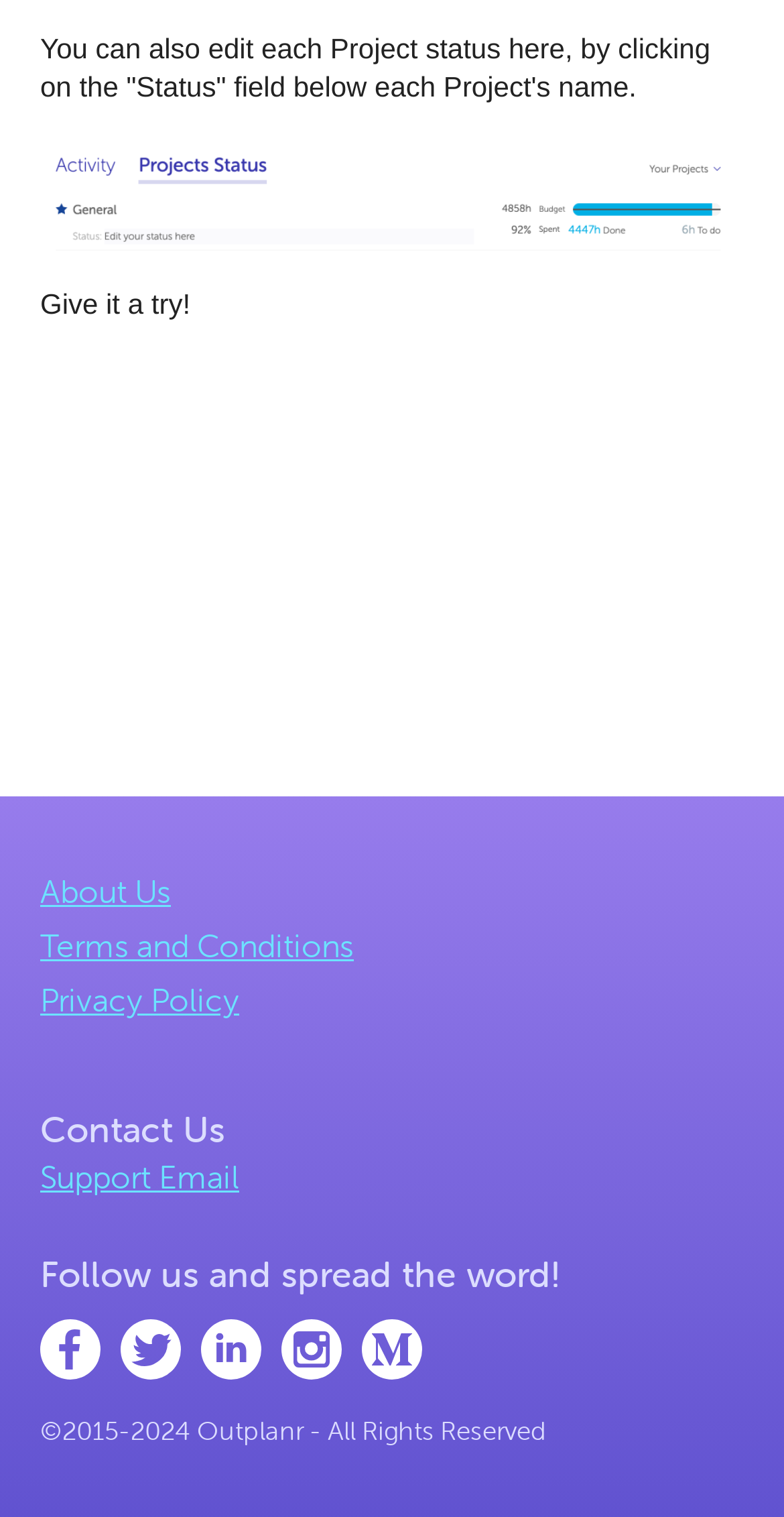Find the bounding box coordinates of the area to click in order to follow the instruction: "Contact Us".

[0.051, 0.727, 0.715, 0.761]